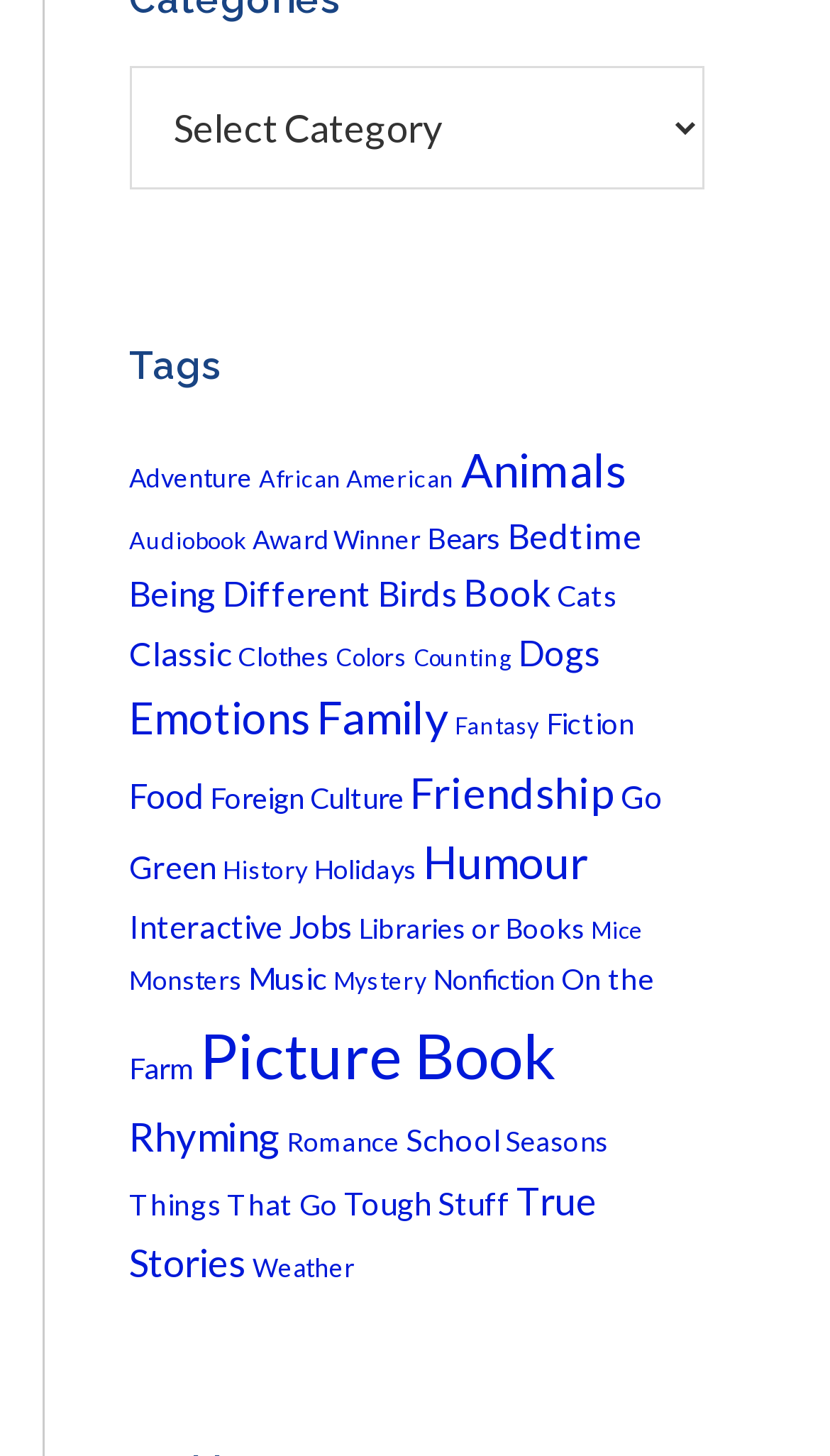Give a one-word or one-phrase response to the question: 
What is the category with the most items?

Picture Book